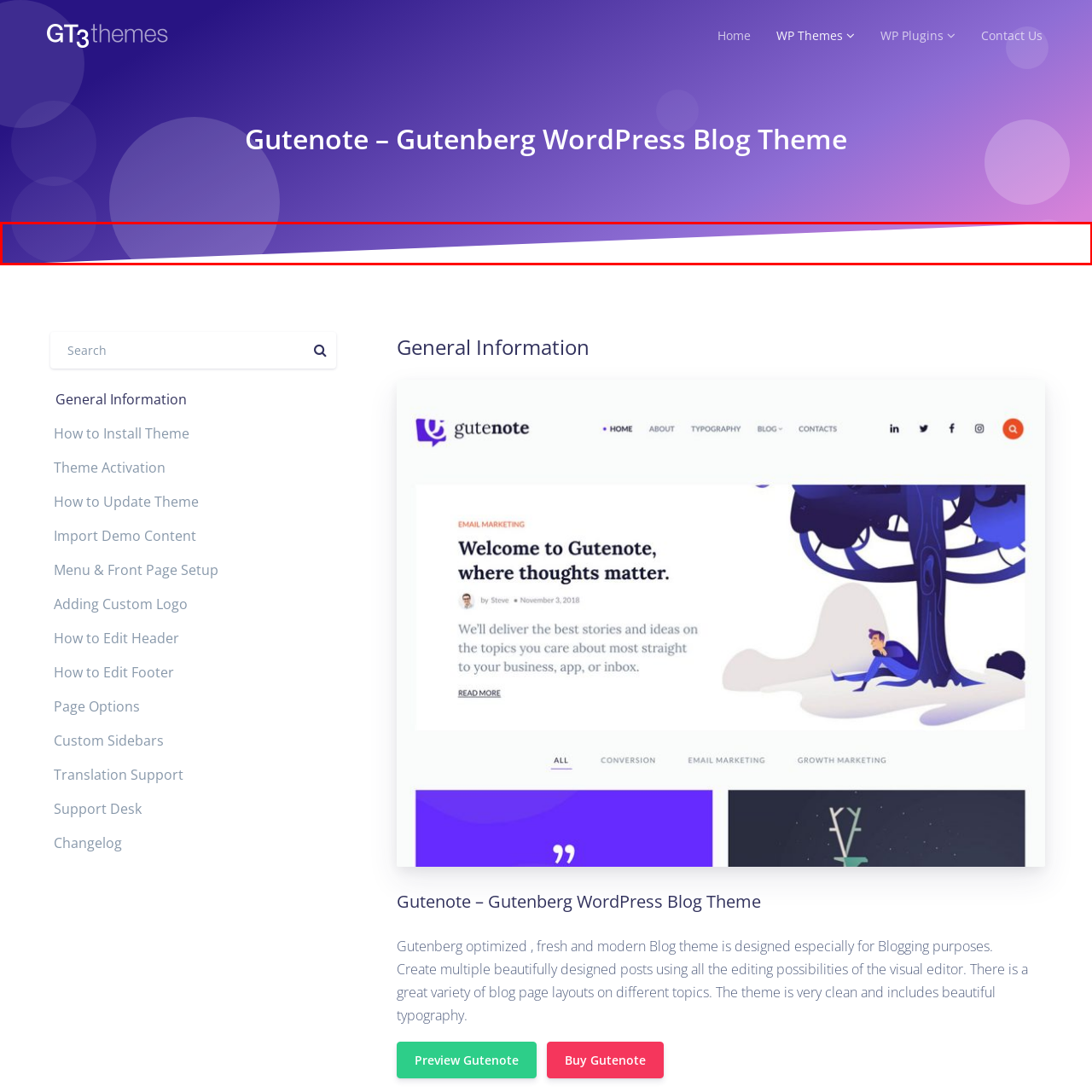Direct your attention to the image within the red bounding box and respond with a detailed answer to the following question, using the image as your reference: What does the gradient add to the theme?

The gradient design adds a touch of elegance and sophistication to the Gutenote theme, fitting well with its goal of providing a modern and clean design for blogging purposes.